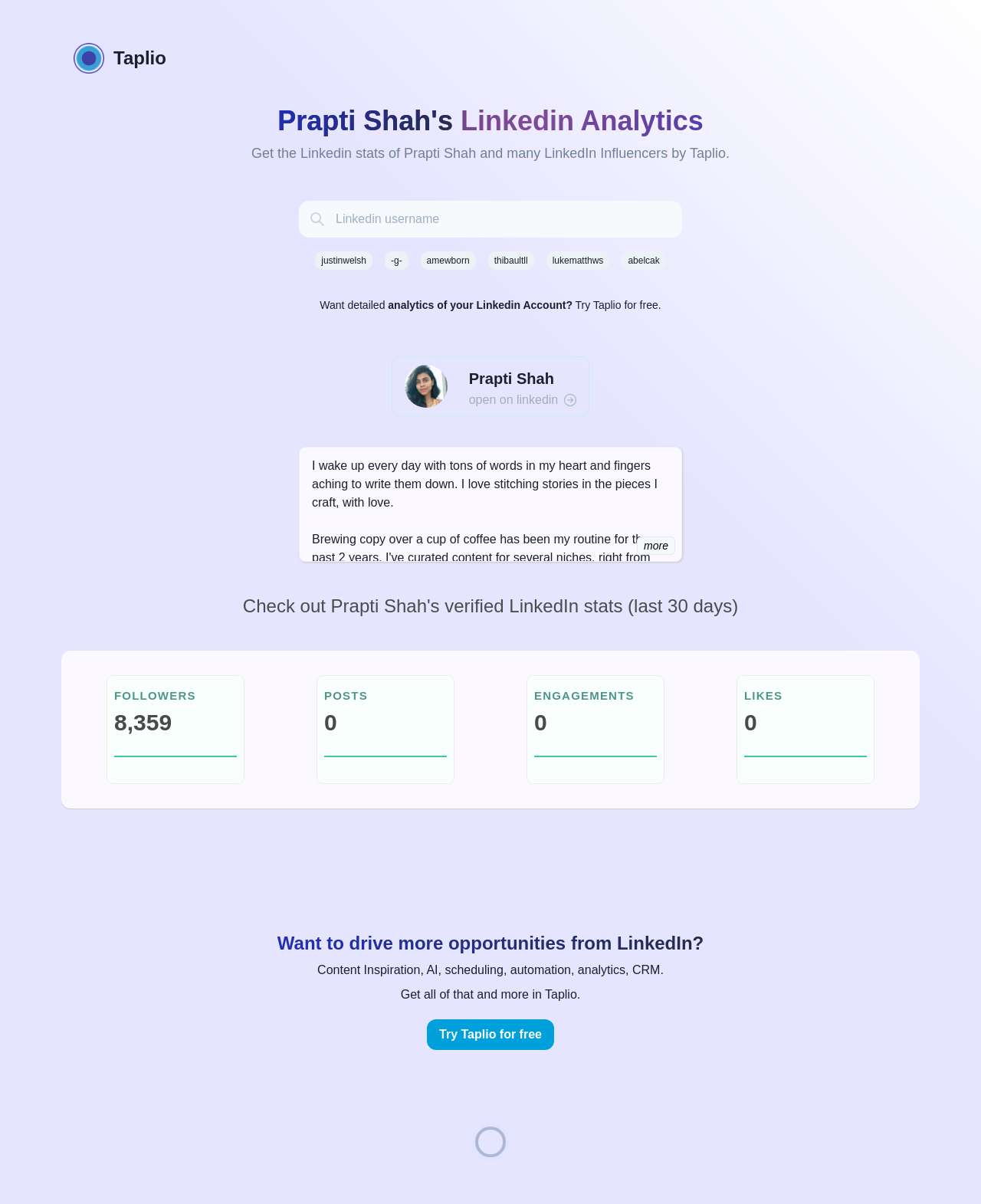What is the name of the LinkedIn profile being analyzed?
Kindly offer a detailed explanation using the data available in the image.

I found the answer by looking at the heading 'Prapti Shah's Linkedin Analytics' and the profile picture of Prapti Shah, which suggests that the webpage is analyzing her LinkedIn profile.